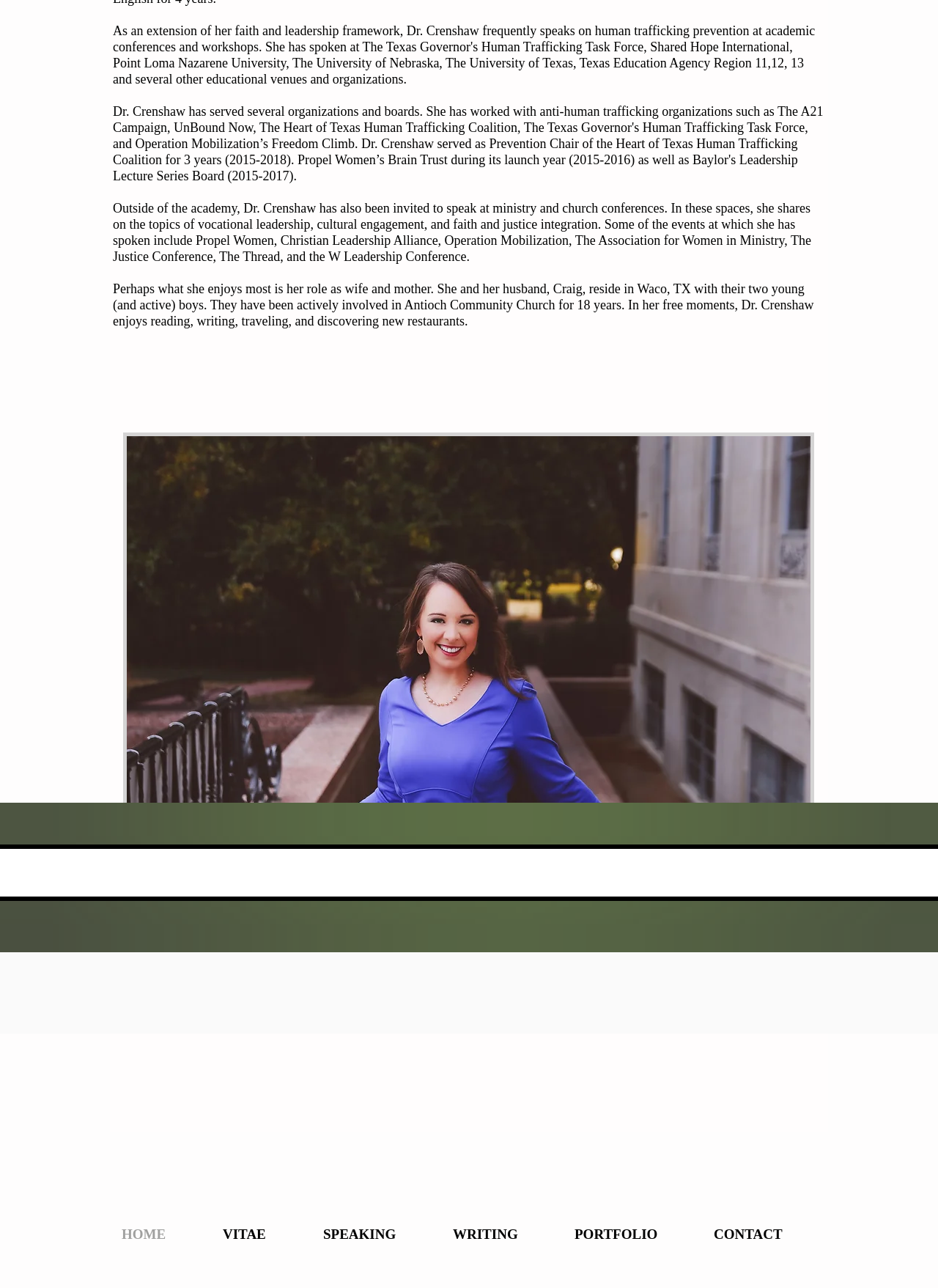Locate the bounding box coordinates of the element to click to perform the following action: 'contact Dr. Crenshaw'. The coordinates should be given as four float values between 0 and 1, in the form of [left, top, right, bottom].

[0.749, 0.93, 0.883, 0.986]